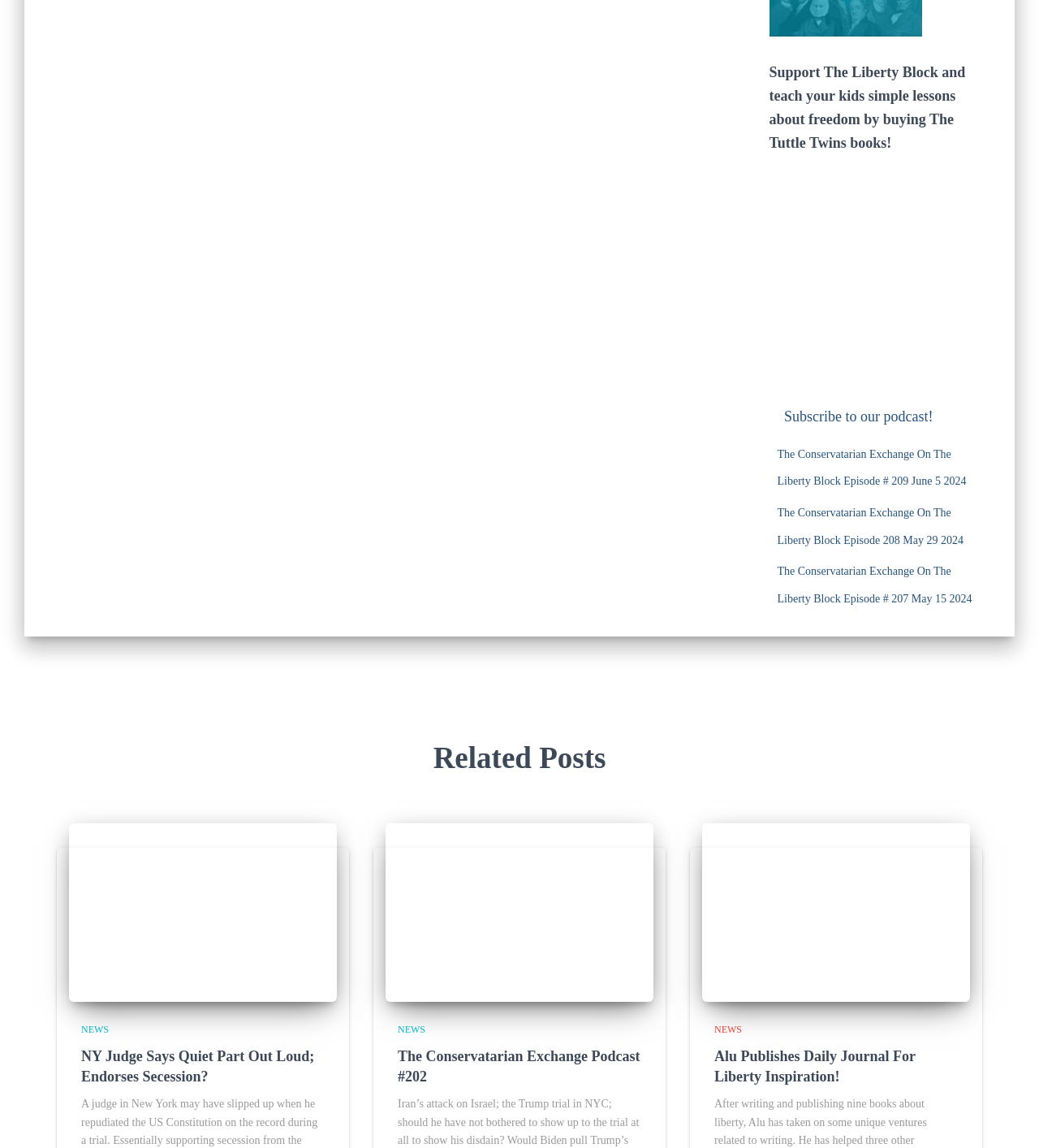Find and provide the bounding box coordinates for the UI element described here: "Subscribe to our podcast!". The coordinates should be given as four float numbers between 0 and 1: [left, top, right, bottom].

[0.755, 0.356, 0.898, 0.37]